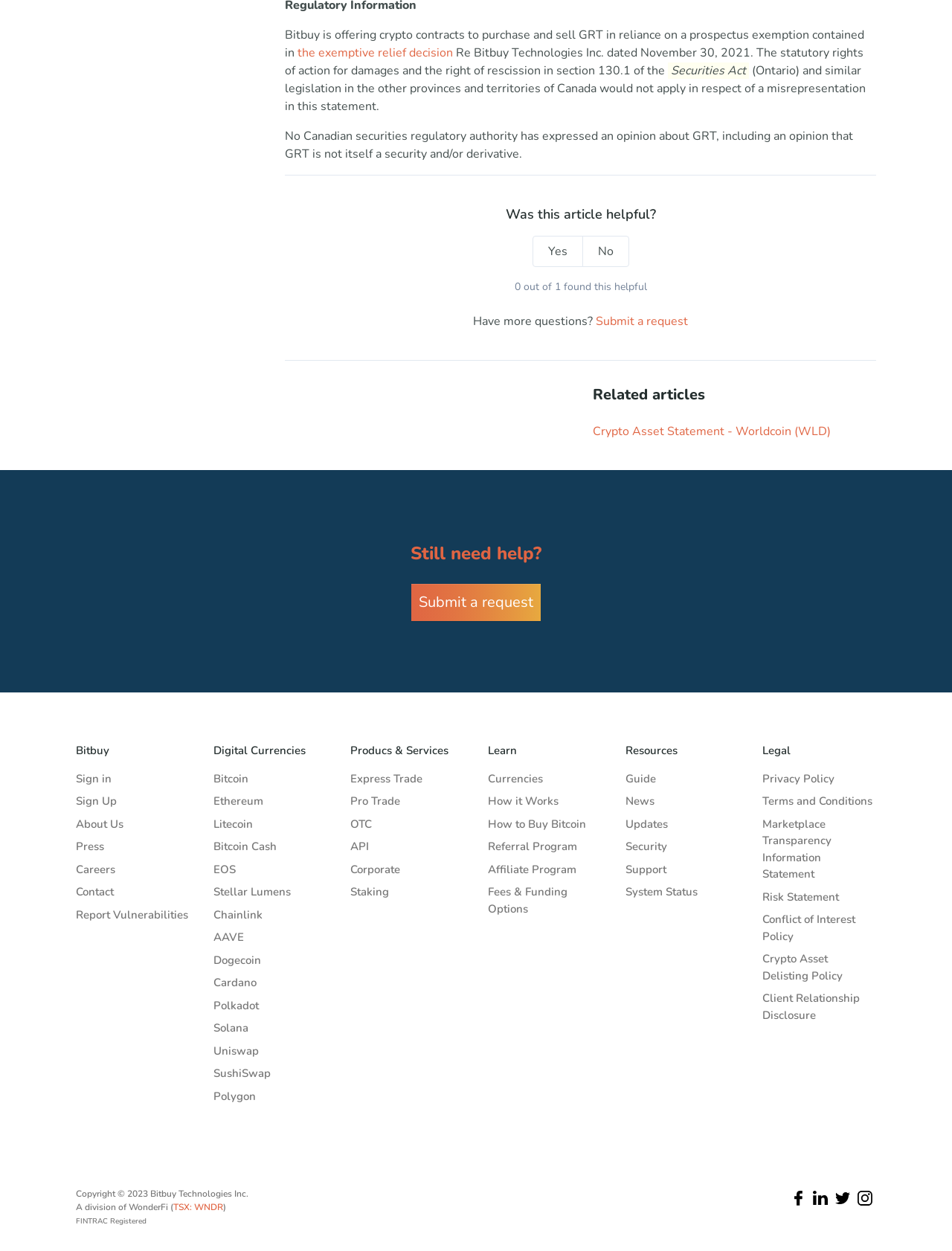Could you locate the bounding box coordinates for the section that should be clicked to accomplish this task: "Submit a request".

[0.626, 0.25, 0.723, 0.263]